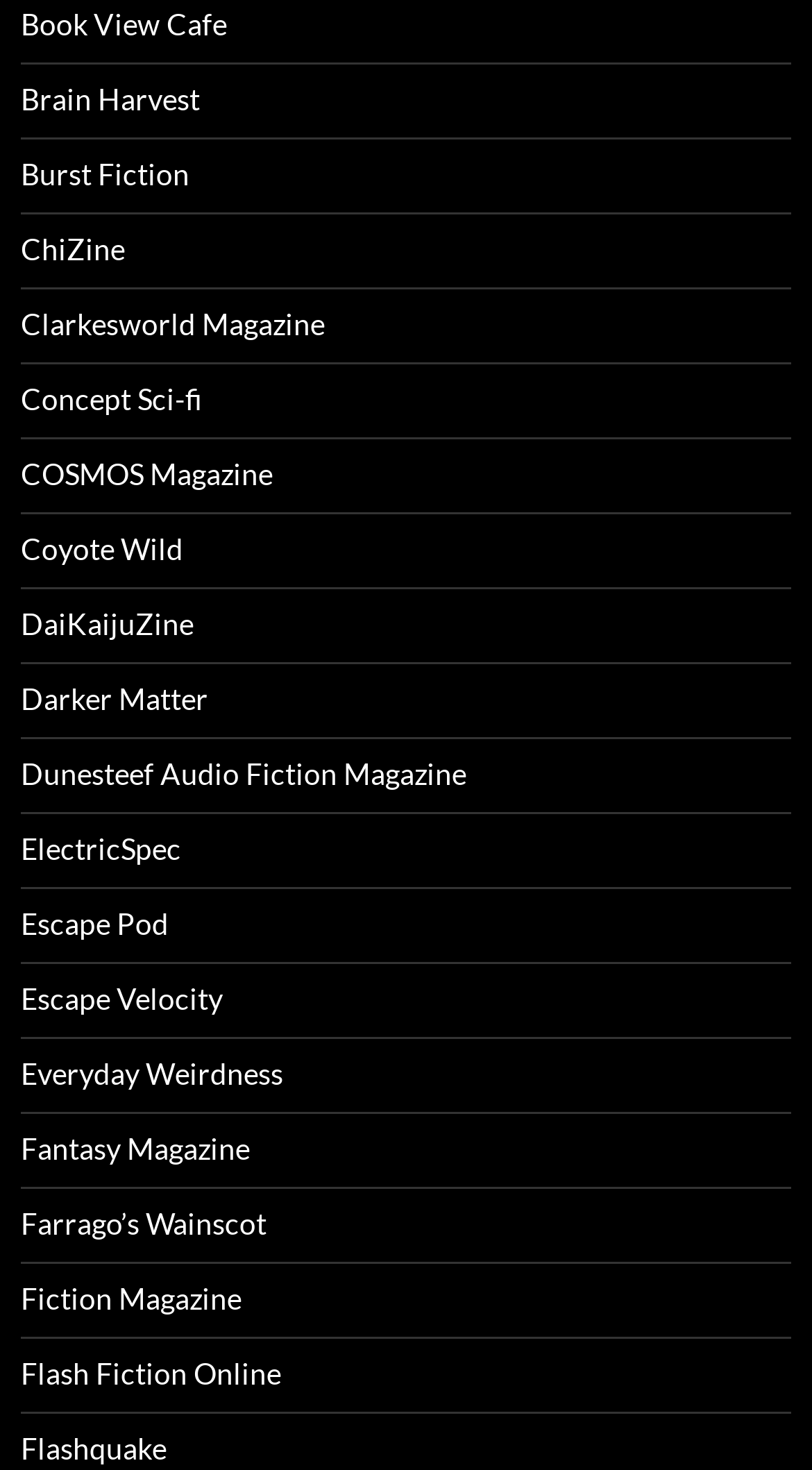Determine the coordinates of the bounding box for the clickable area needed to execute this instruction: "visit Book View Cafe".

[0.026, 0.004, 0.279, 0.028]